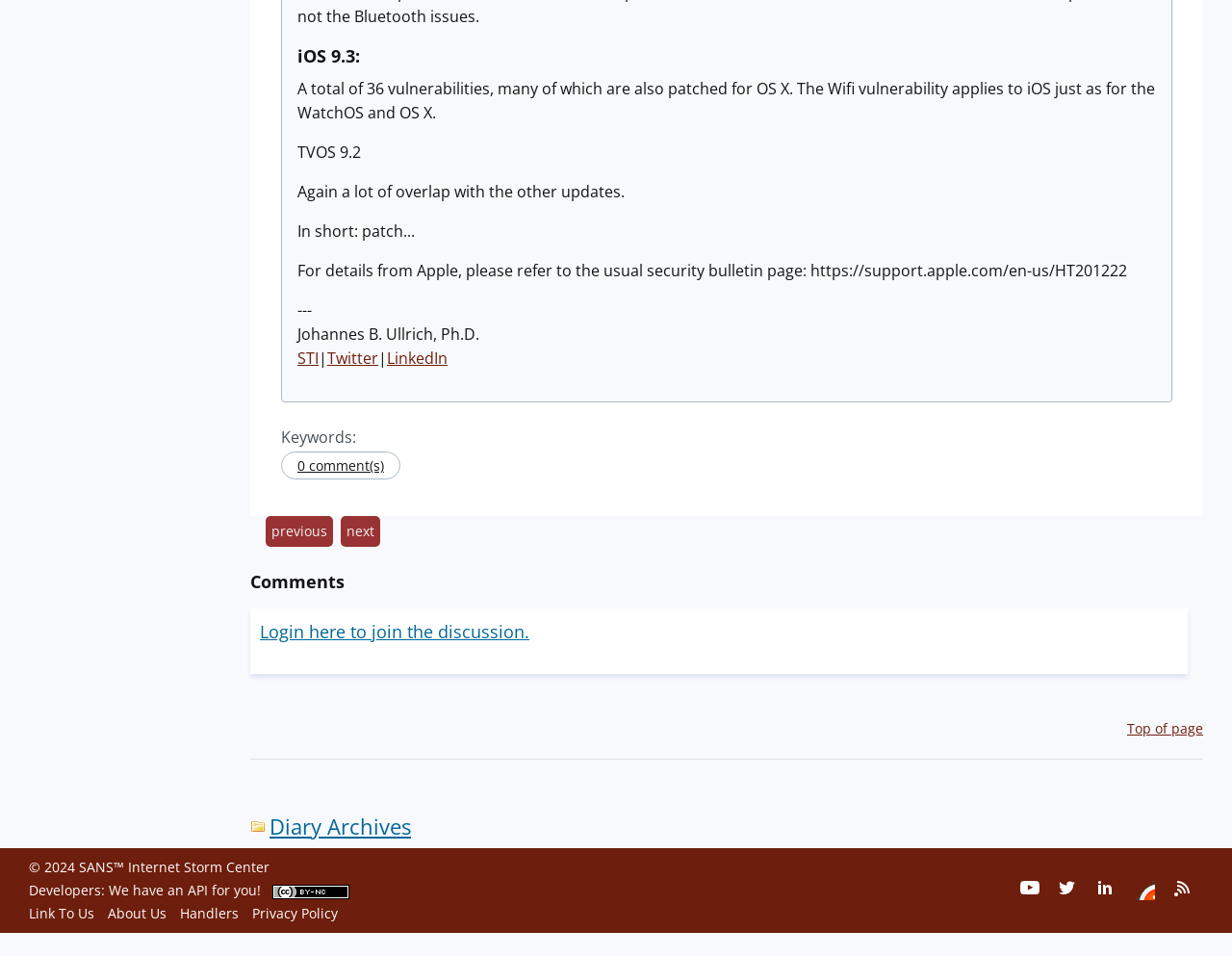Respond concisely with one word or phrase to the following query:
What is the copyright year mentioned?

2024